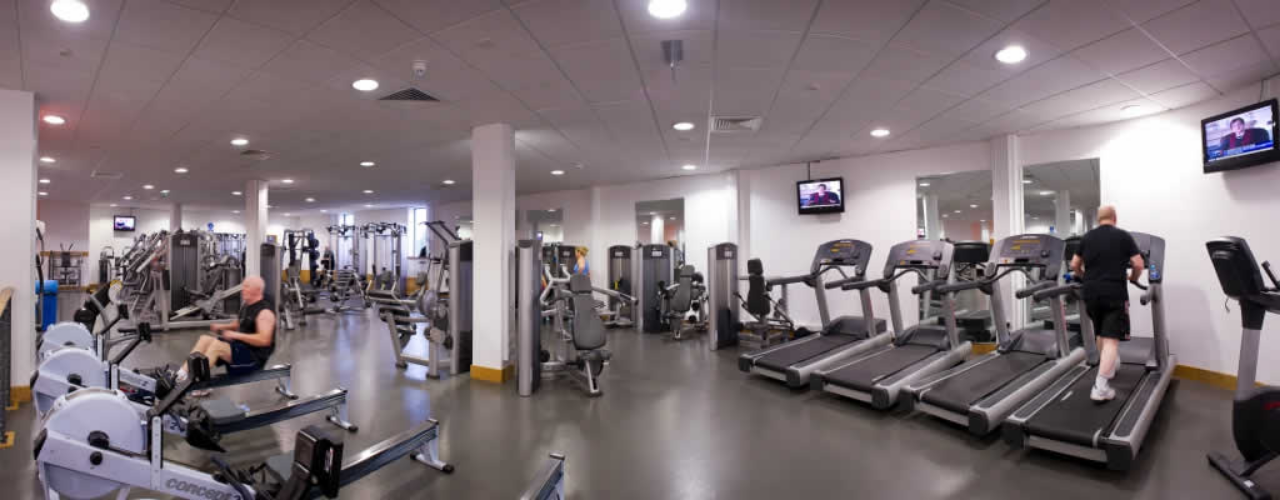Are there TVs in the gym?
Analyze the screenshot and provide a detailed answer to the question.

The caption states that there are 'two television screens mounted on the wall offering entertainment or information', which suggests that the gym has TVs to enhance the workout experience.